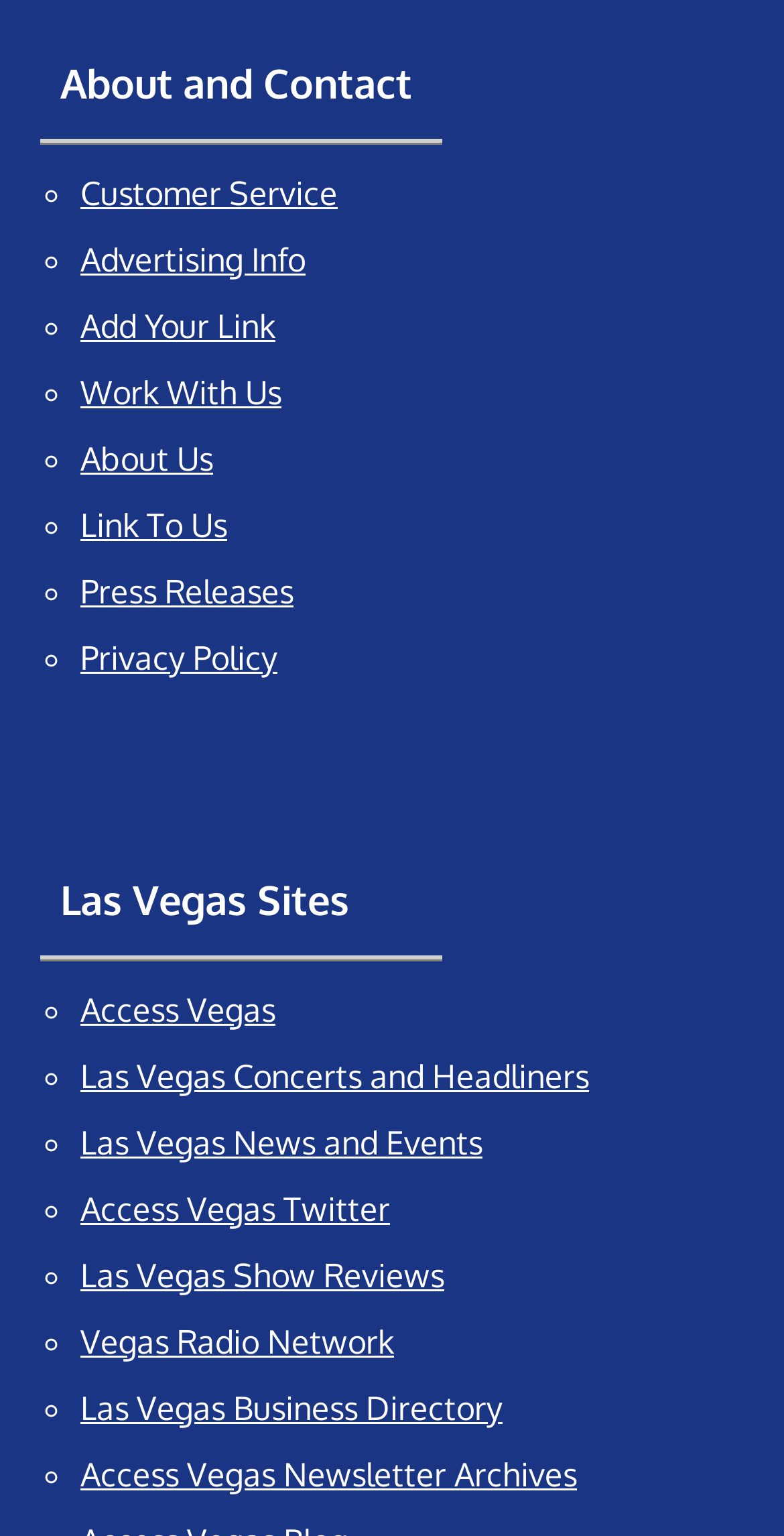Please determine the bounding box coordinates of the area that needs to be clicked to complete this task: 'Read Las Vegas news and events'. The coordinates must be four float numbers between 0 and 1, formatted as [left, top, right, bottom].

[0.103, 0.731, 0.615, 0.757]